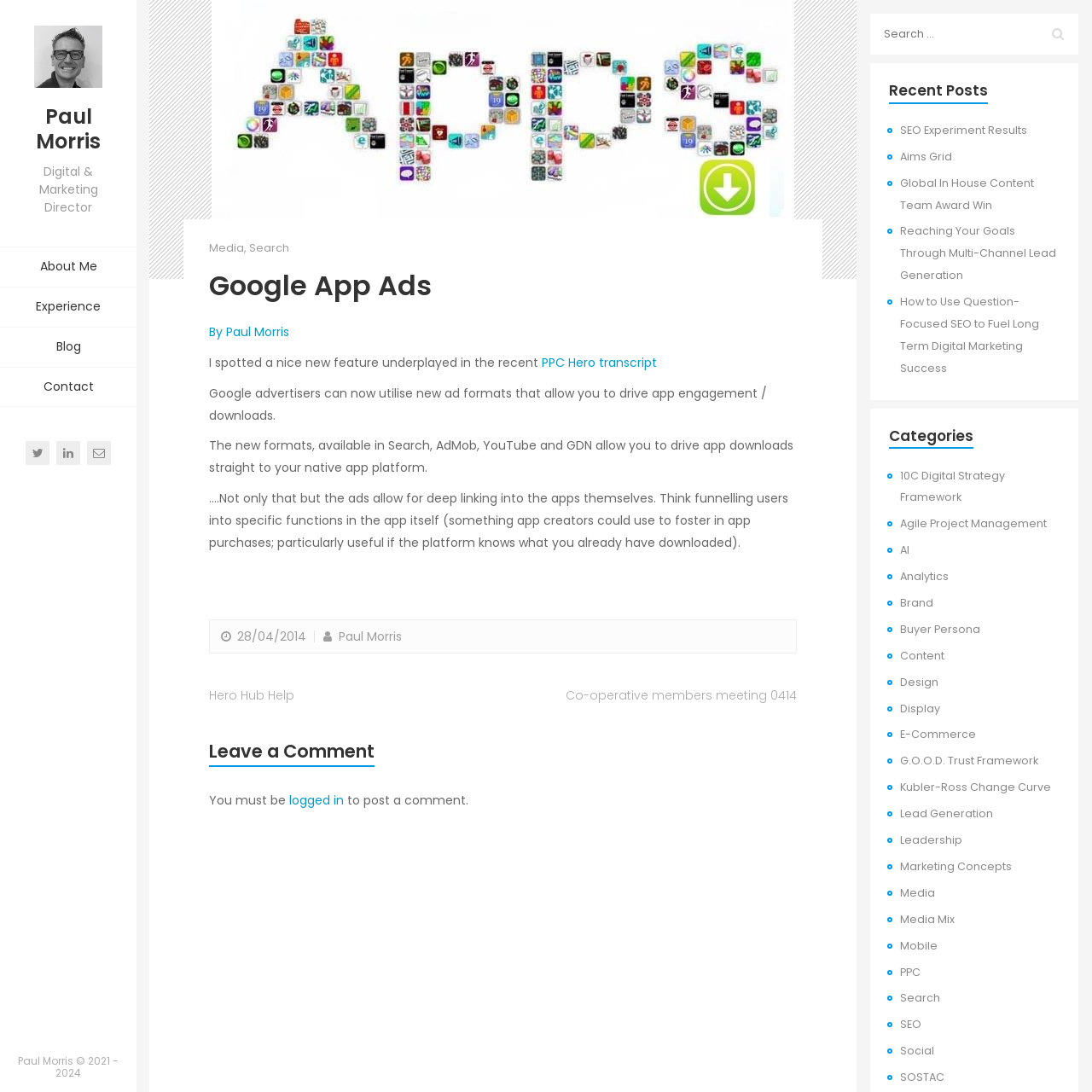What is the name of the digital marketing director?
Look at the image and respond with a single word or a short phrase.

Paul Morris